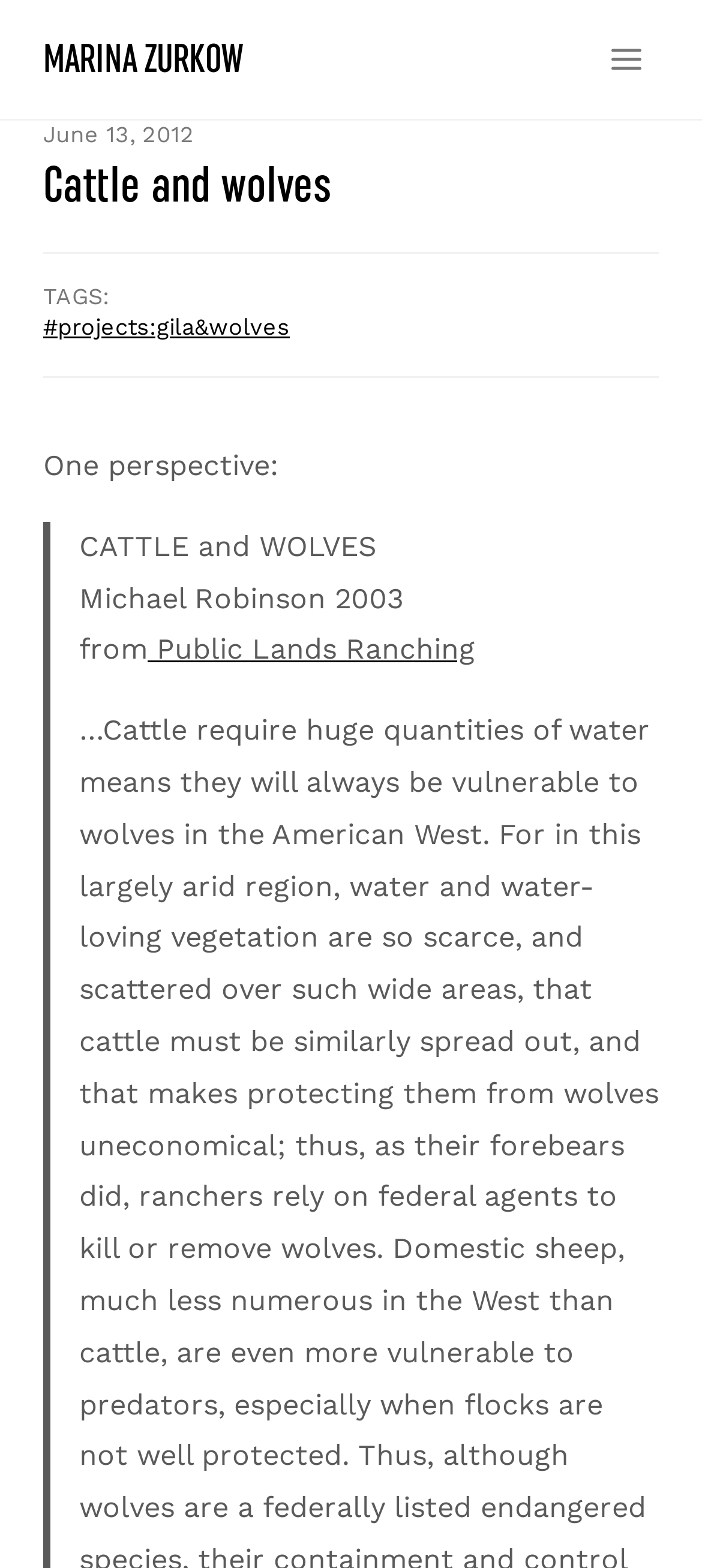What is the related link?
Use the information from the image to give a detailed answer to the question.

I found the related link by looking at the link element with the text 'Public Lands Ranching' which is located below the author's name.